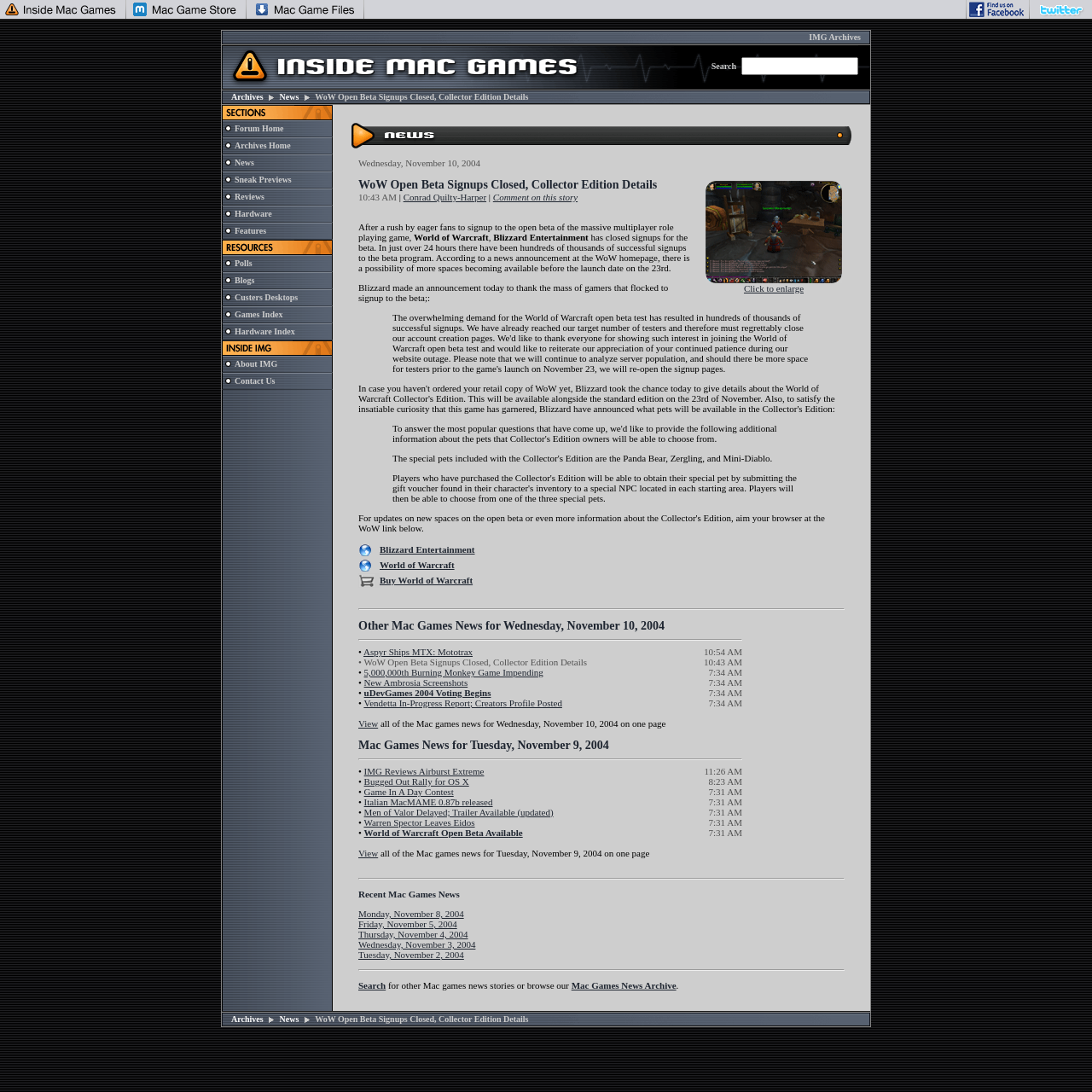What is the name of the game being discussed?
Based on the screenshot, provide a one-word or short-phrase response.

WoW